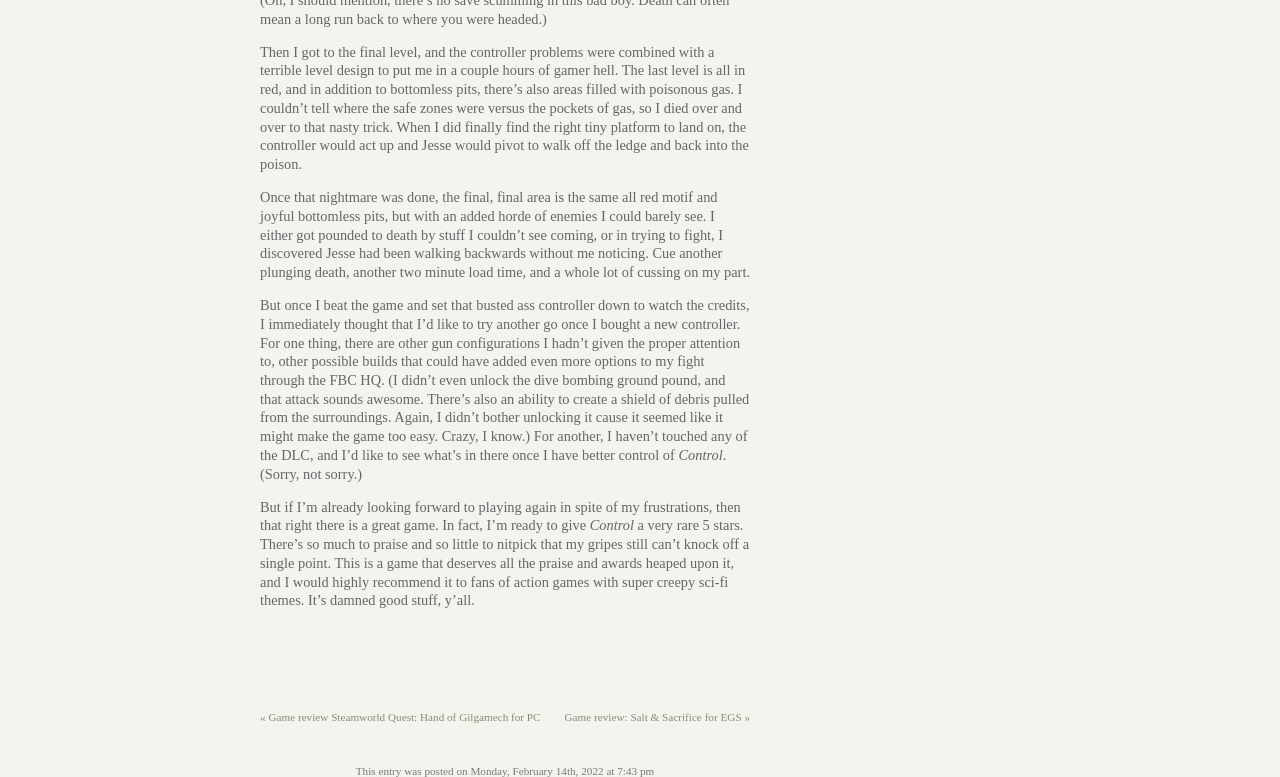What is the problem with the controller?
Please ensure your answer to the question is detailed and covers all necessary aspects.

The reviewer mentions that the controller 'acts up' and causes the character to pivot and walk off ledges, indicating that there is an issue with the controller's responsiveness or accuracy.